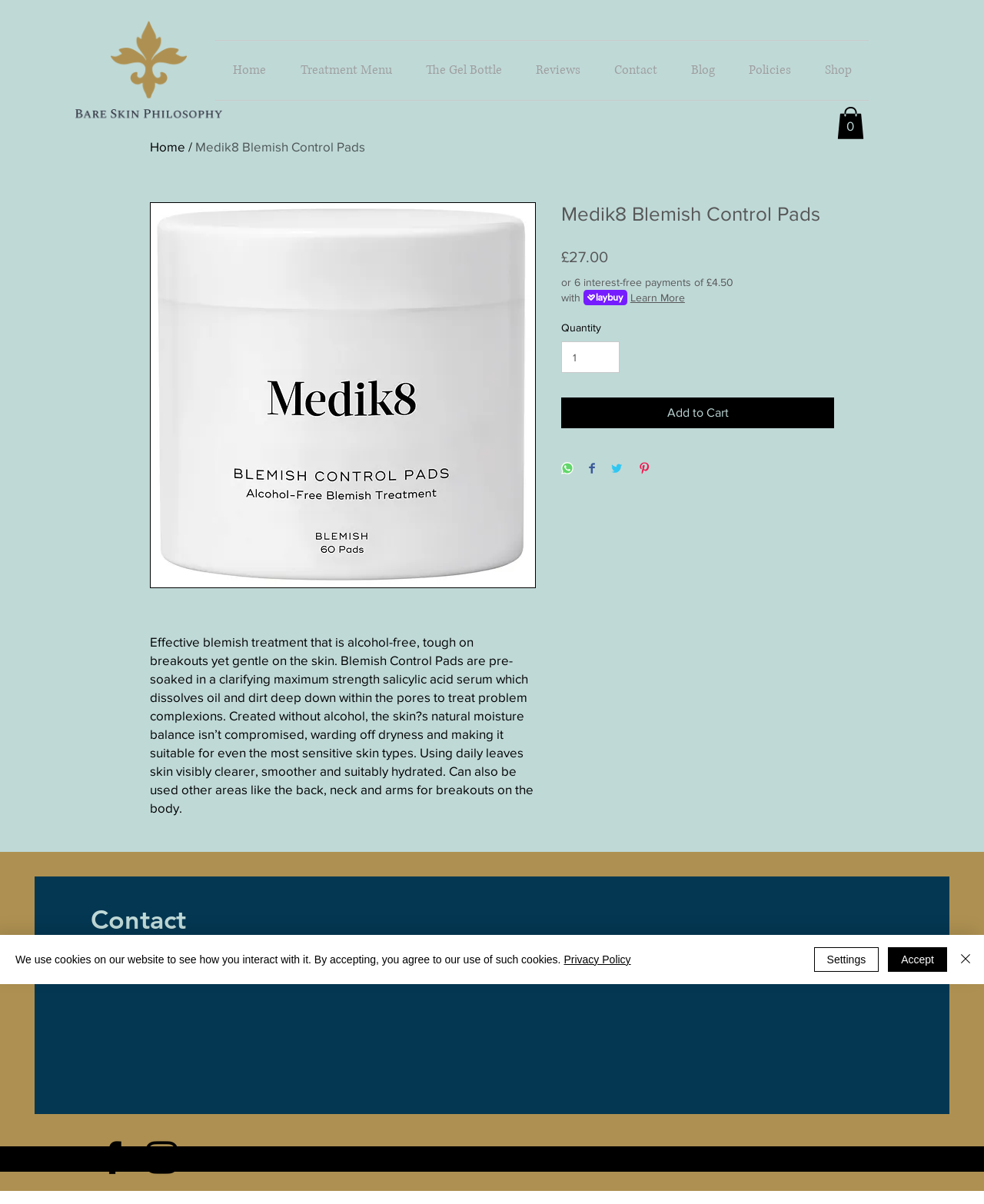What is the purpose of the 'Learn More' button?
Kindly answer the question with as much detail as you can.

I inferred the purpose of the 'Learn More' button by looking at its position next to the product description and price, suggesting that it provides additional information about the product.